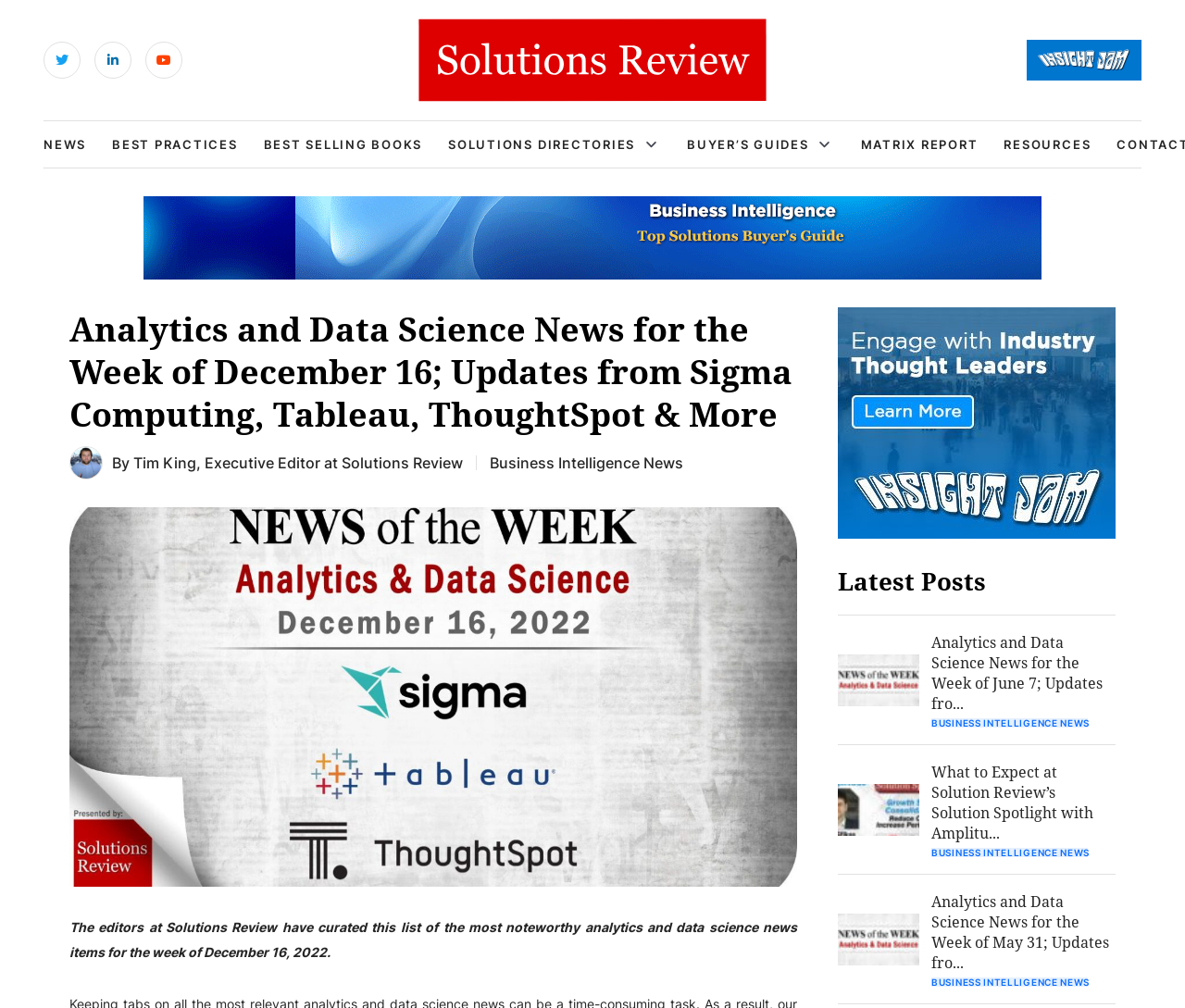Respond to the question below with a concise word or phrase:
What is the role of Tim King?

Executive Editor